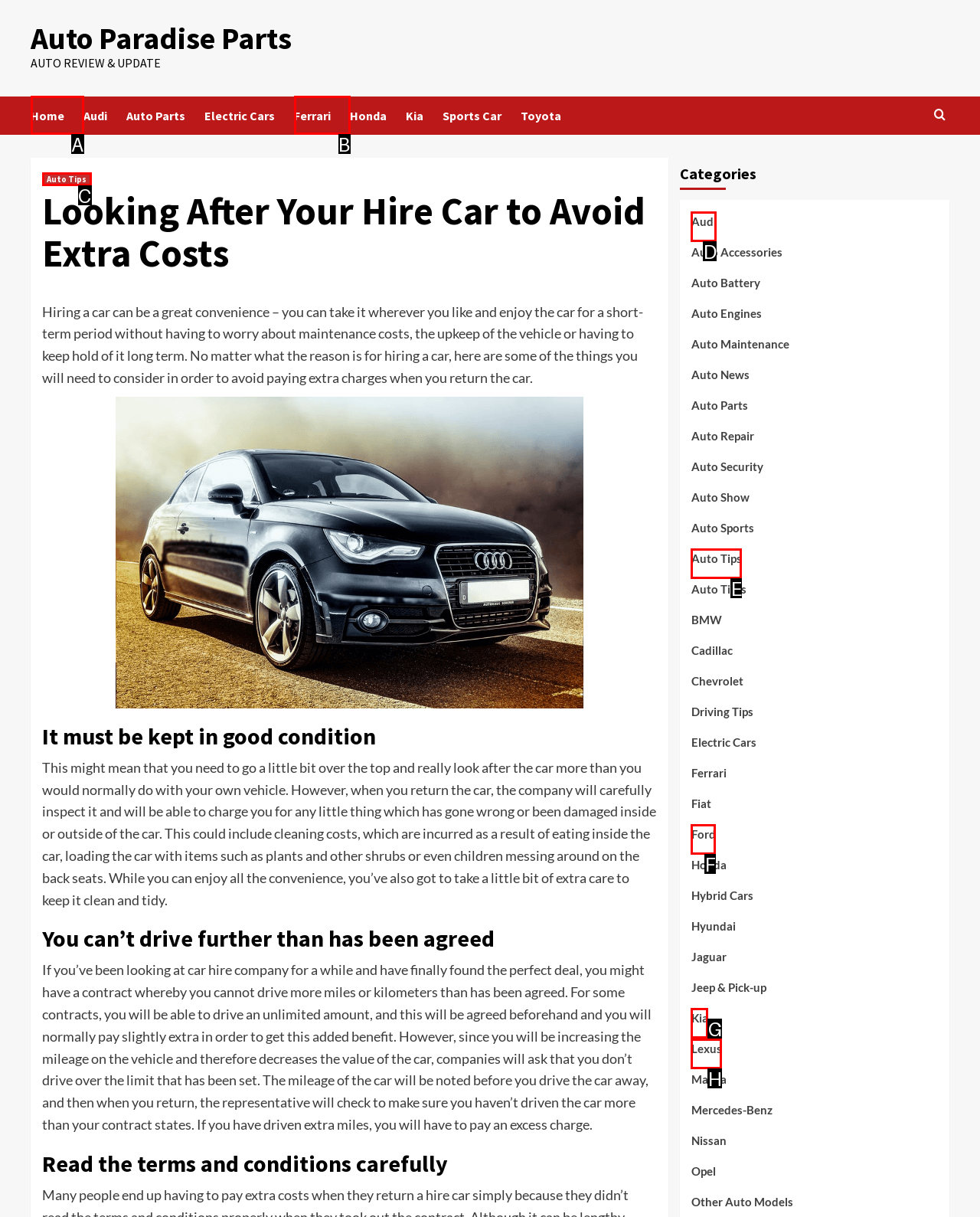Choose the HTML element that corresponds to the description: Kia
Provide the answer by selecting the letter from the given choices.

G